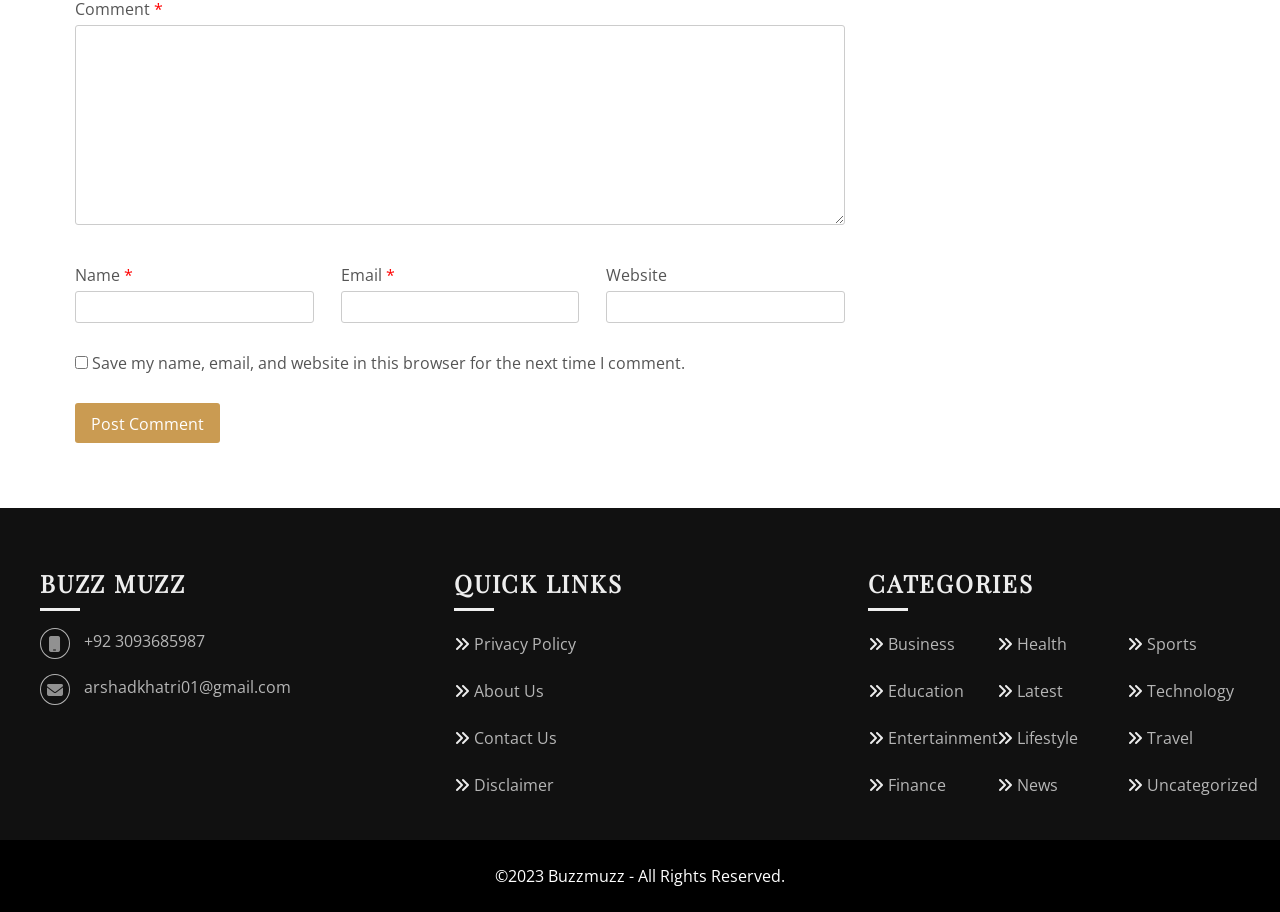Please specify the bounding box coordinates of the element that should be clicked to execute the given instruction: 'Click the Post Comment button'. Ensure the coordinates are four float numbers between 0 and 1, expressed as [left, top, right, bottom].

[0.059, 0.442, 0.172, 0.485]